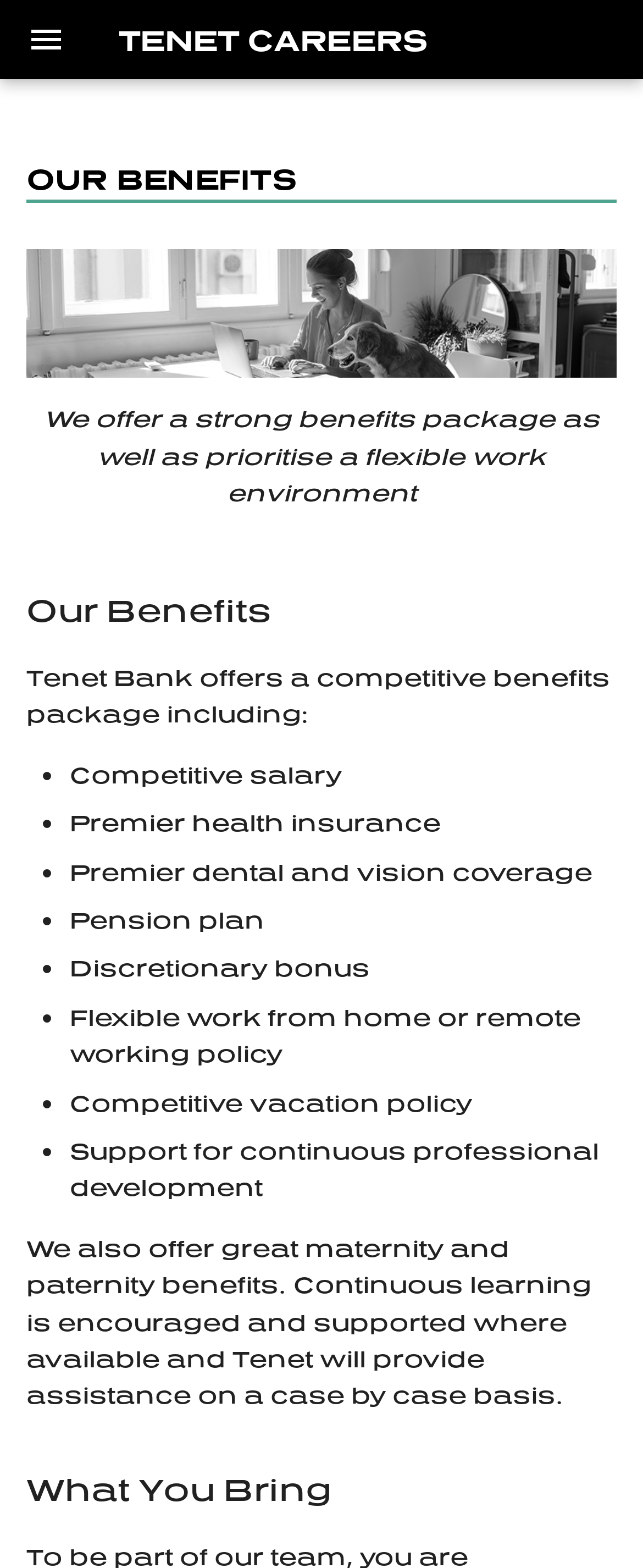What is the name of the company offering benefits?
Please provide a comprehensive answer based on the information in the image.

The company name is mentioned in the image caption 'Benefits @ Tenet' and also in the heading 'OUR BENEFITS'.